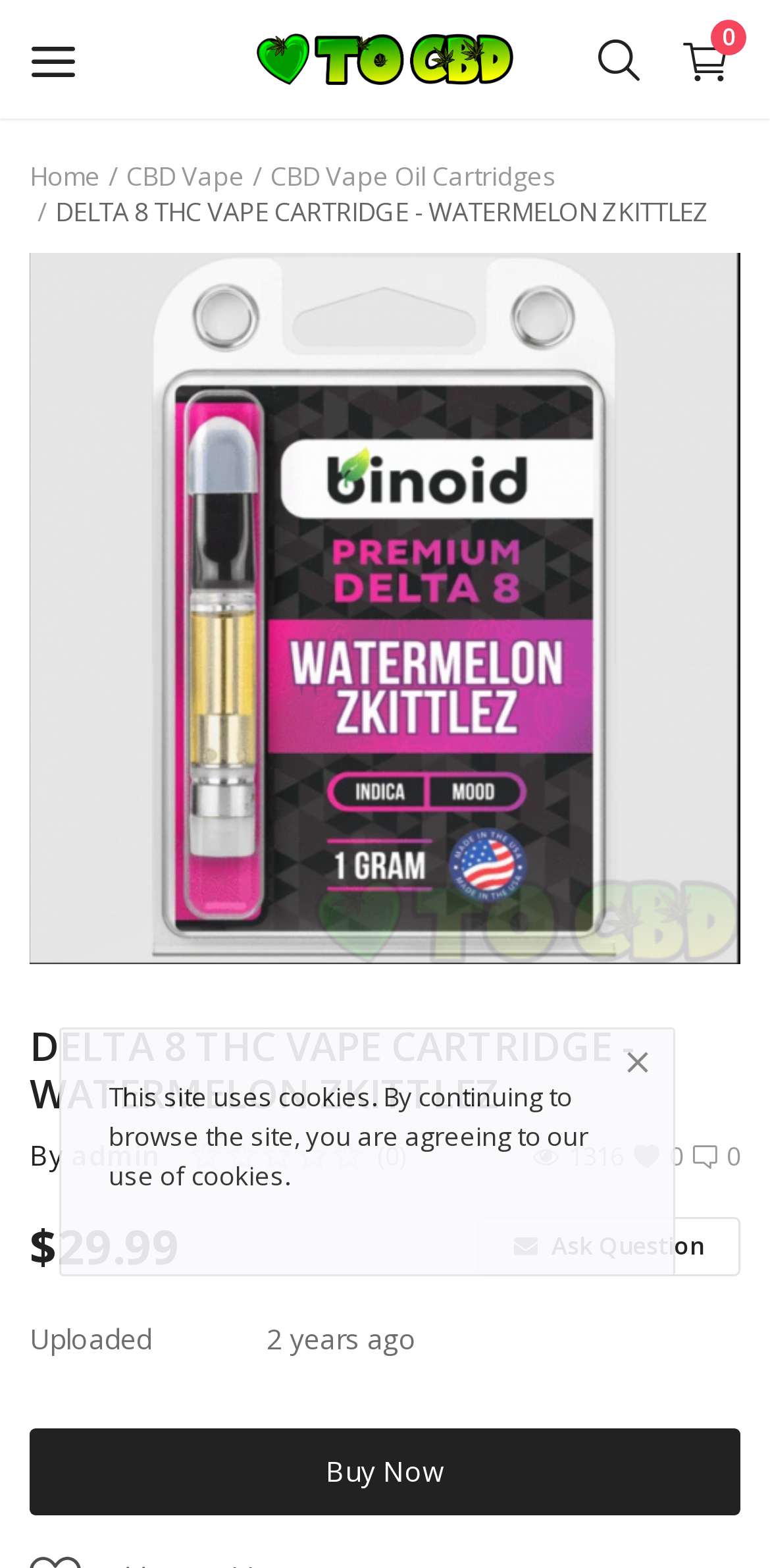Locate the bounding box coordinates of the item that should be clicked to fulfill the instruction: "Ask a question about the product".

[0.62, 0.776, 0.962, 0.813]